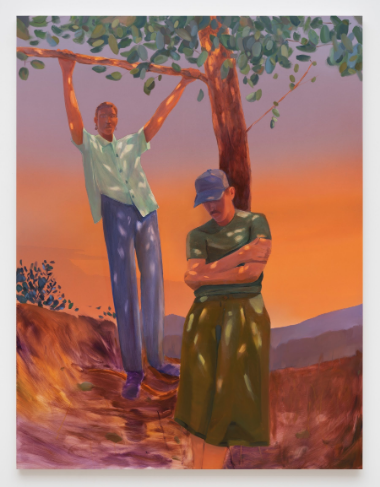Generate a complete and detailed caption for the image.

This image showcases a poignant artwork titled "These Hills Keep Burning" by artist Caleb Hahne Quintana, created in 2022. The piece measures 72" x 55" (182.88 x 139.7 cm) and is rendered in oil on canvas. 

The artwork features two figures set against a vivid, atmospheric background that transitions from warm orange hues to cooler shades in the landscape. The first figure, positioned prominently, is seen relaxed and leaning against a tree branch, exuding a casual posture. He wears a light blue shirt and dark pants, with a thoughtful expression that adds depth to the scene. The second figure, standing with his arms crossed, appears introspective and contemplative, dressed in a green shirt and a cap, which contrasts with the brightness of the background.

The overall composition evokes themes of reflection and connection, enriched by the interplay between the figures and the surrounding nature. The luscious color palette and stylized representation invite viewers to engage with the emotional landscape depicted in the artwork.